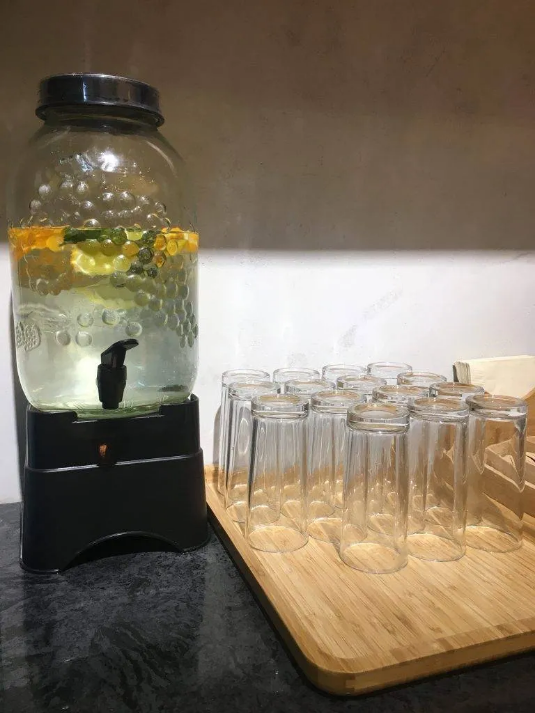What type of cups are stacked on the tray?
Refer to the image and provide a one-word or short phrase answer.

Clear glass cups